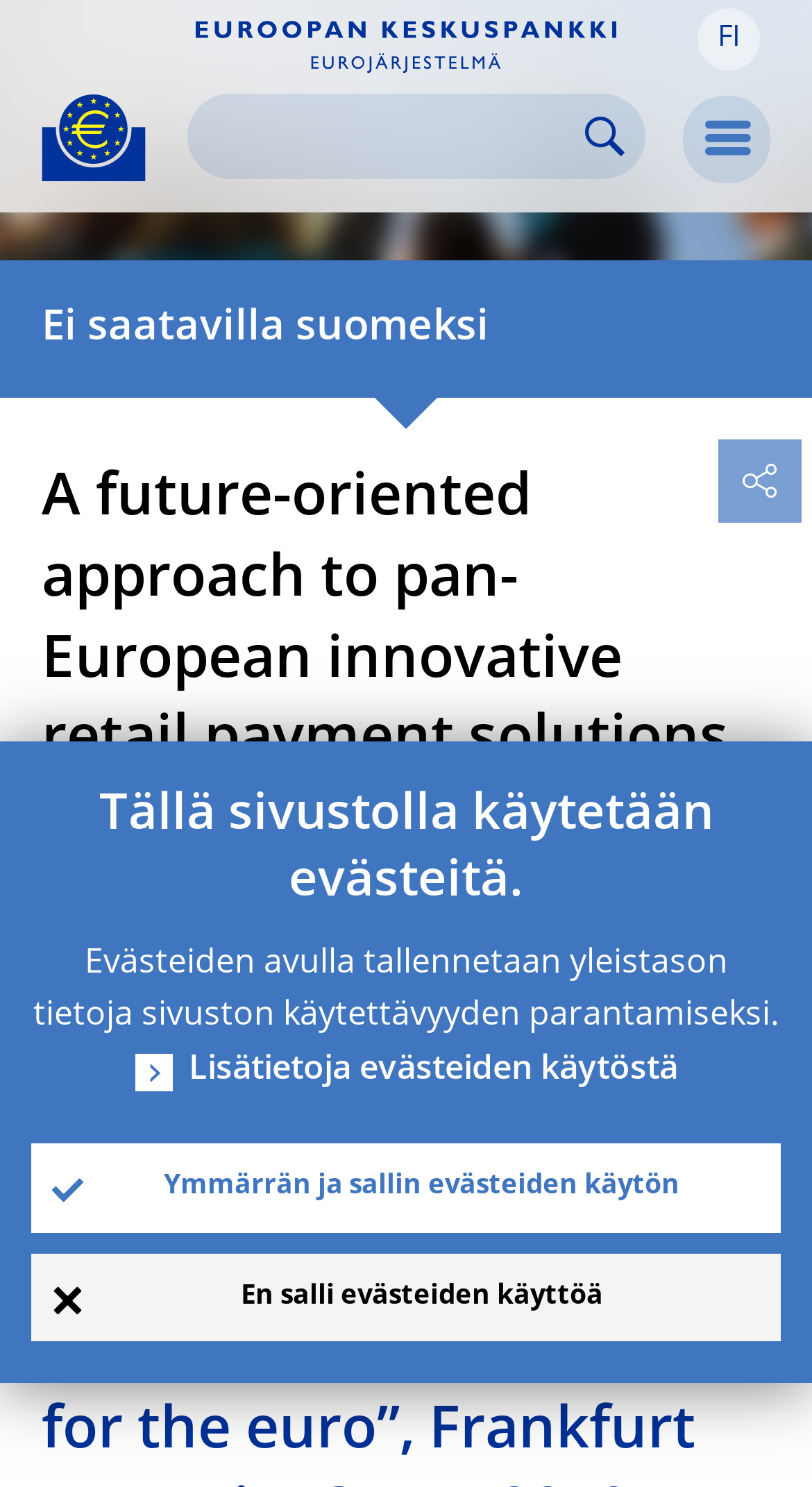Please identify the bounding box coordinates of the region to click in order to complete the task: "visit Shaheed Monsur Ali Medical College". The coordinates must be four float numbers between 0 and 1, specified as [left, top, right, bottom].

None